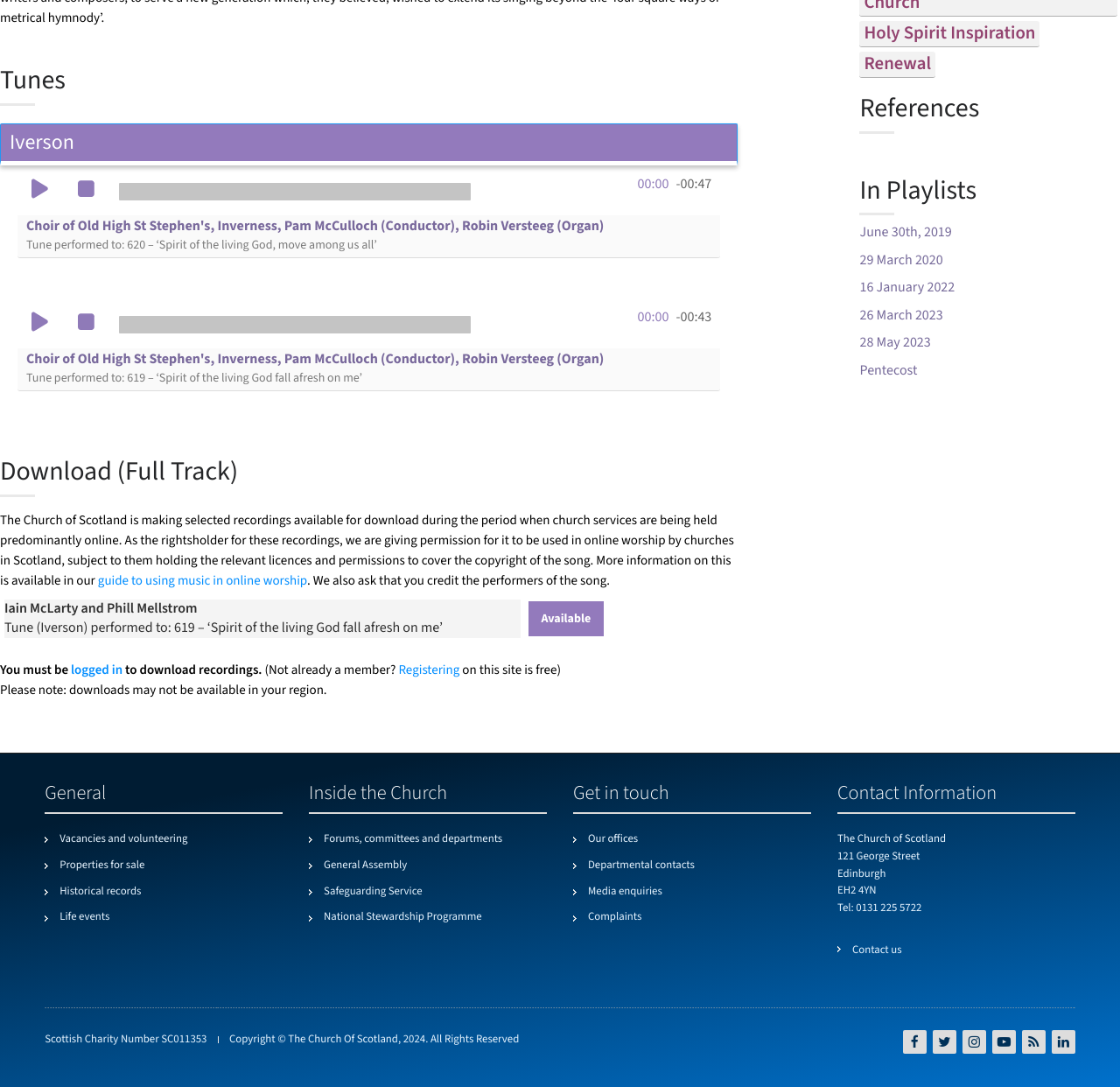Locate the bounding box coordinates for the element described below: "Twitter". The coordinates must be four float values between 0 and 1, formatted as [left, top, right, bottom].

[0.833, 0.951, 0.854, 0.967]